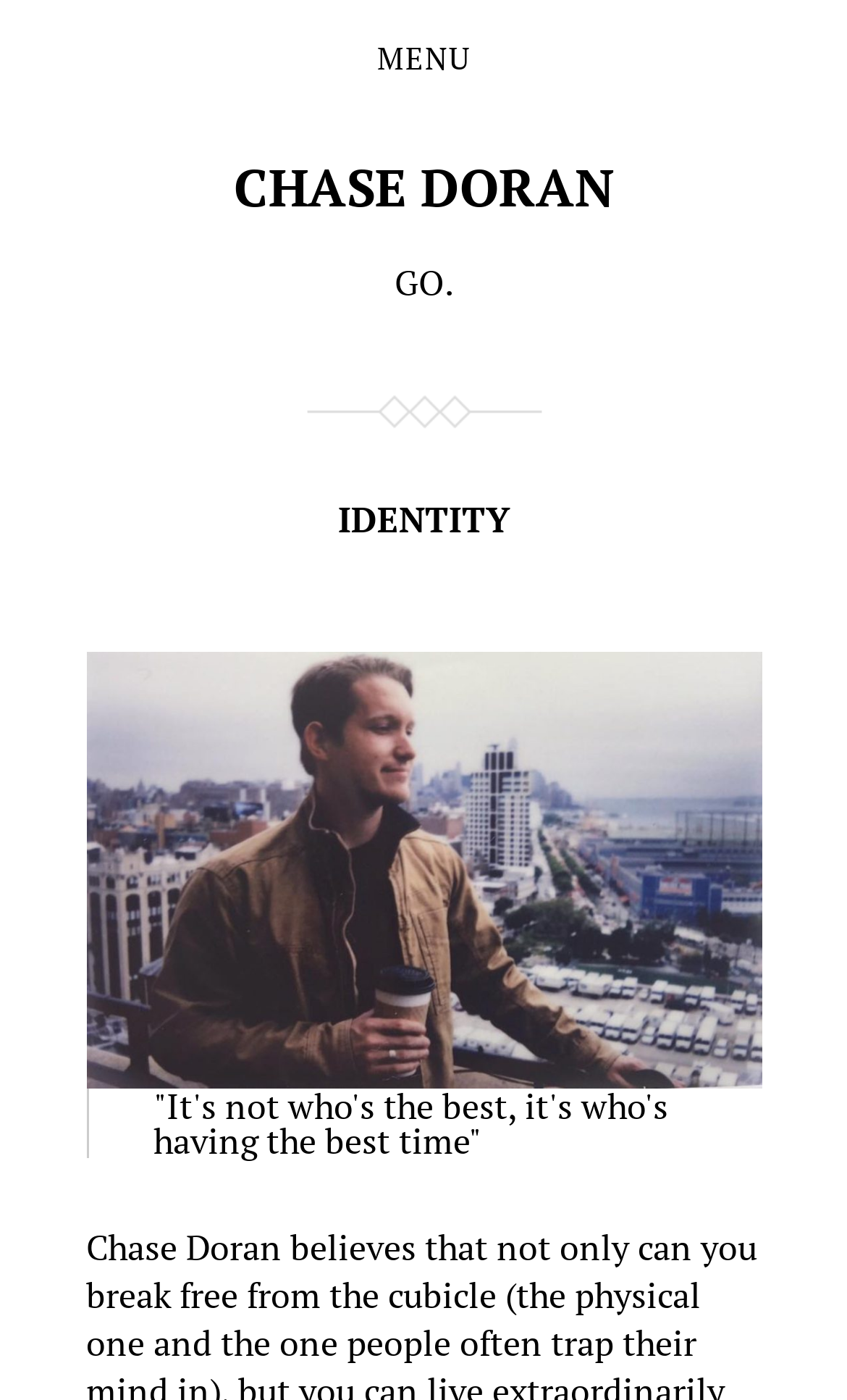Determine the bounding box for the HTML element described here: "CHASE DORAN". The coordinates should be given as [left, top, right, bottom] with each number being a float between 0 and 1.

[0.276, 0.109, 0.724, 0.158]